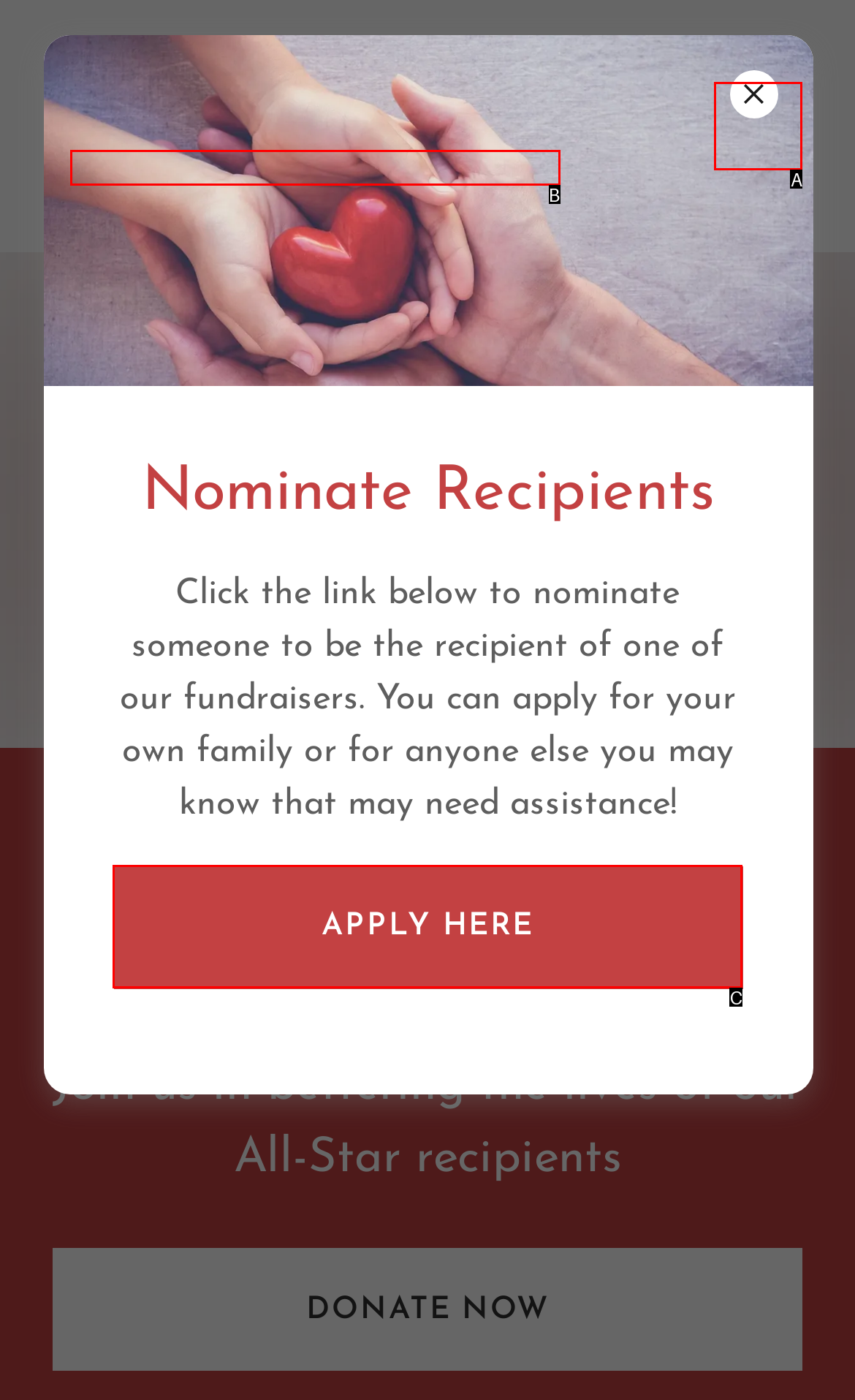Find the option that matches this description: aria-label="Hamburger Site Navigation Icon"
Provide the corresponding letter directly.

A